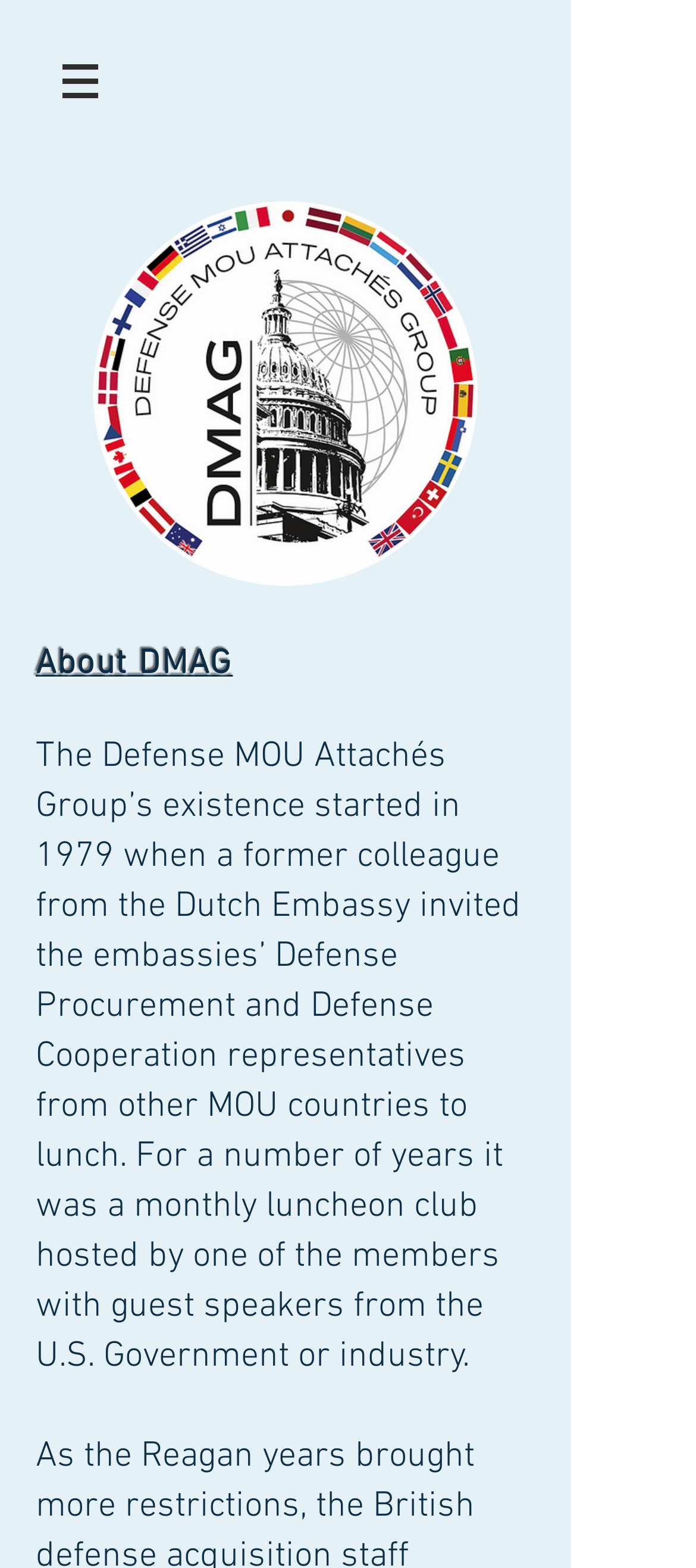Please answer the following question using a single word or phrase: 
Who invited the embassies’ Defense Procurement and Defense Cooperation representatives to lunch?

A former colleague from the Dutch Embassy